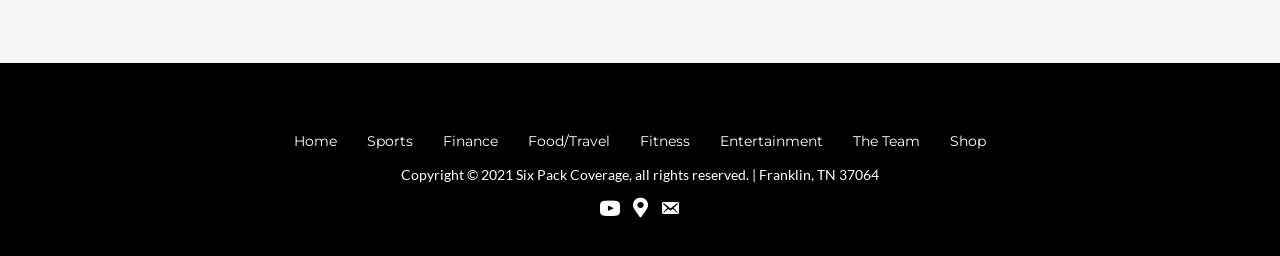How can I contact Sports Focus?
Provide a well-explained and detailed answer to the question.

The contact information for Sports Focus can be found at the bottom of the page, which includes a link to send an email to SportsFocus@protonmail.com.